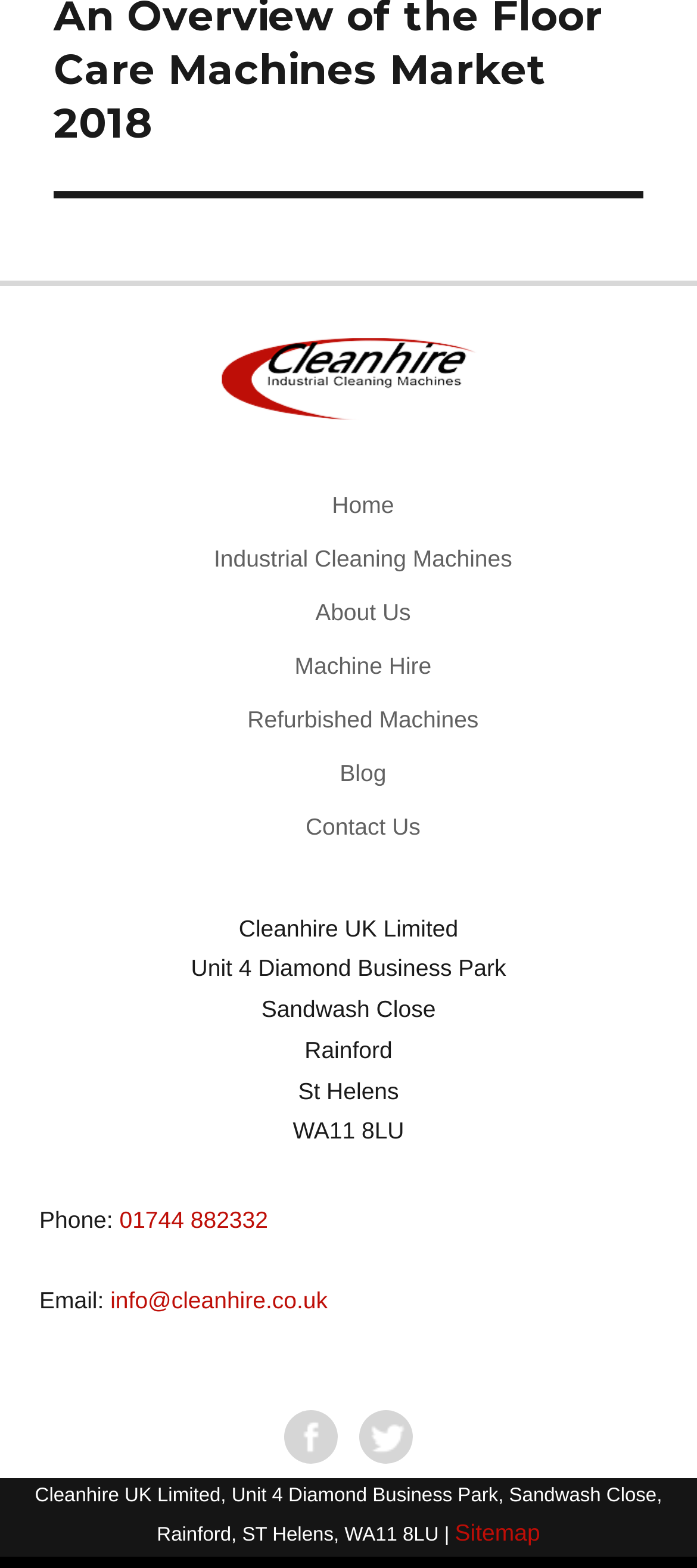Find the bounding box coordinates of the element's region that should be clicked in order to follow the given instruction: "Email info@cleanhire.co.uk". The coordinates should consist of four float numbers between 0 and 1, i.e., [left, top, right, bottom].

[0.158, 0.821, 0.47, 0.838]